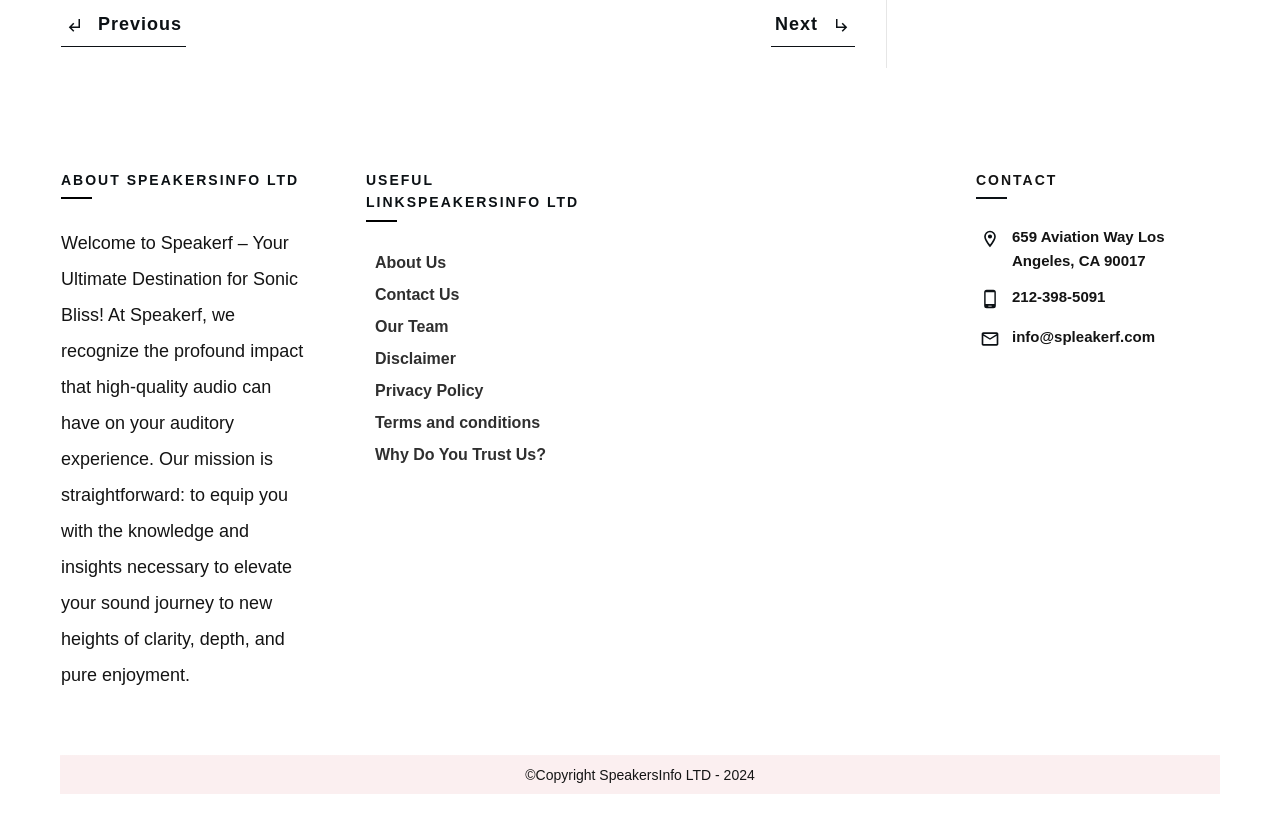Reply to the question with a single word or phrase:
What is the company's mission?

To equip users with knowledge and insights